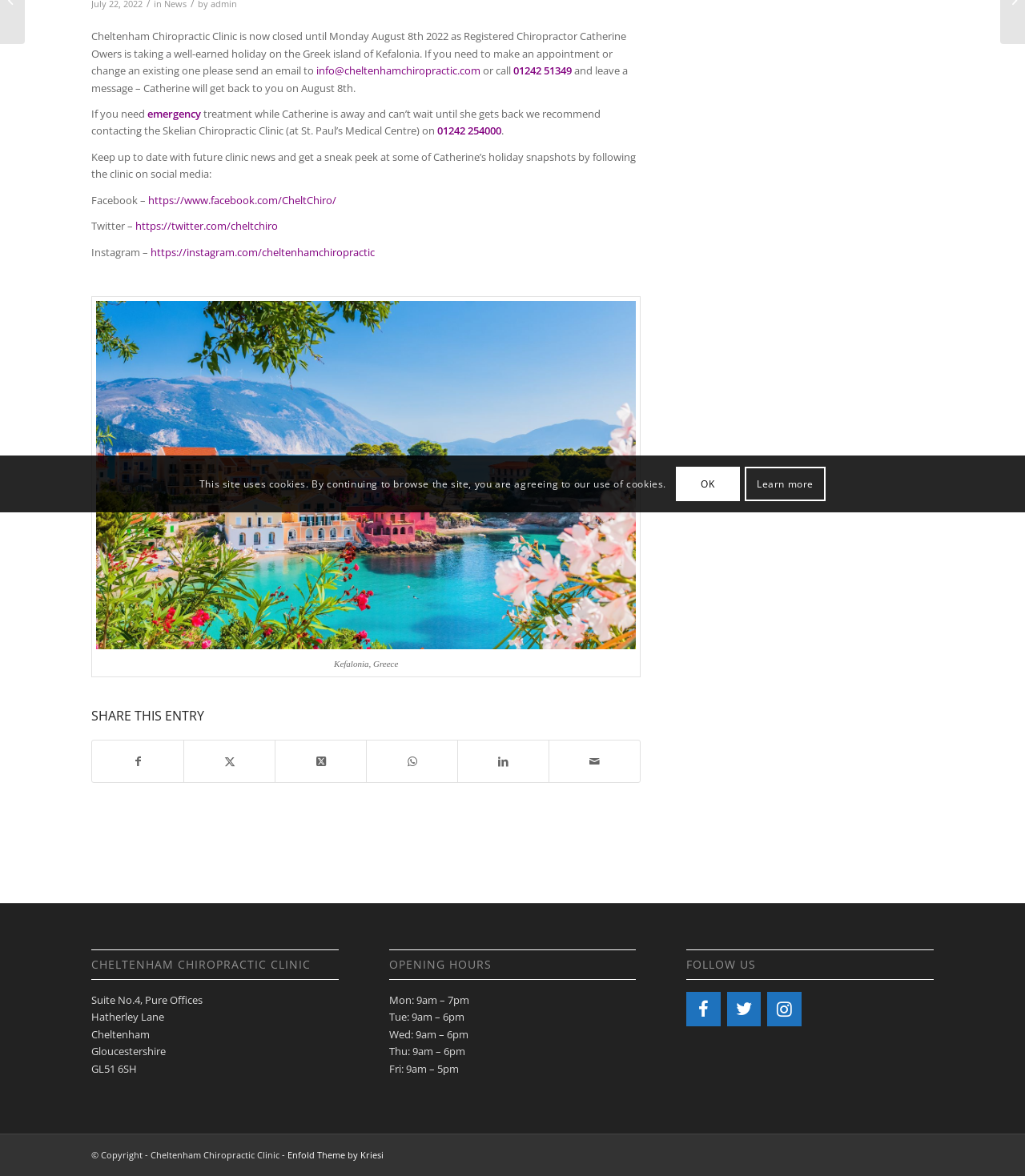For the given element description info@cheltenhamchiropractic.com, determine the bounding box coordinates of the UI element. The coordinates should follow the format (top-left x, top-left y, bottom-right x, bottom-right y) and be within the range of 0 to 1.

[0.309, 0.054, 0.469, 0.066]